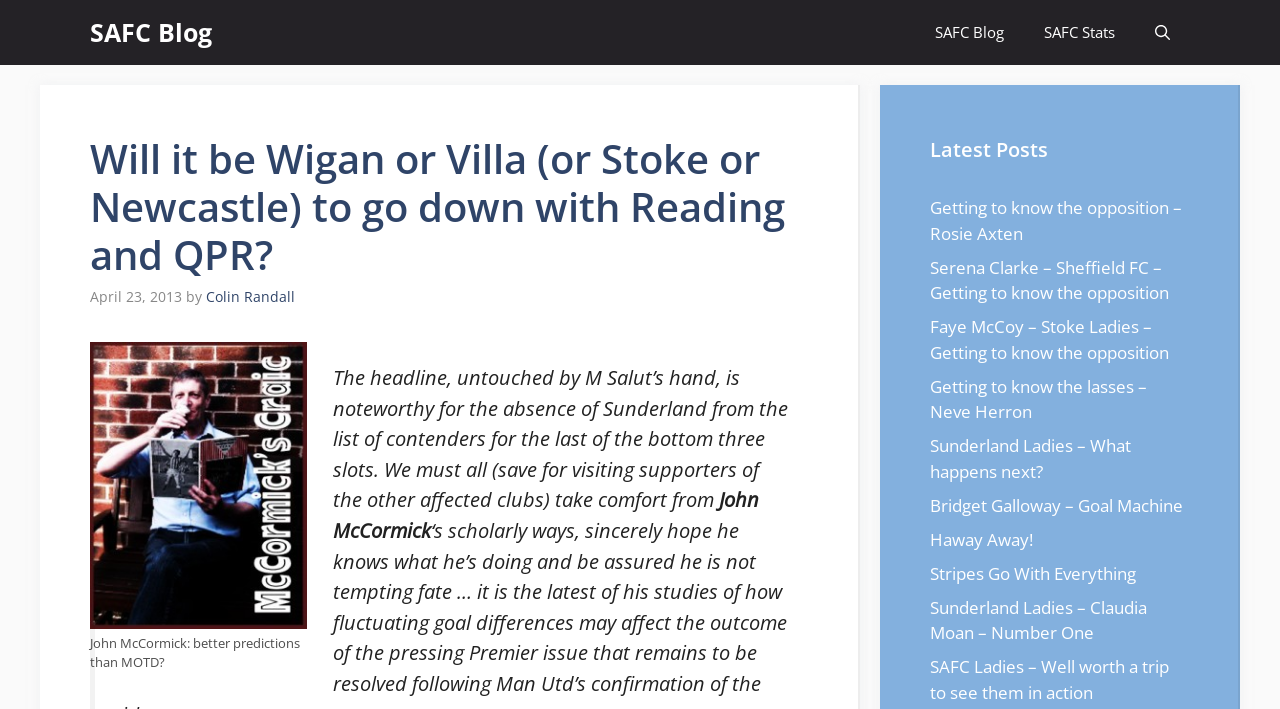Offer a comprehensive description of the webpage’s content and structure.

The webpage appears to be a blog post from SAFC Blog, with a primary navigation menu at the top. The menu contains links to SAFC Blog, SAFC Stats, and an Open Search Bar. 

Below the navigation menu, there is a header section that contains the title of the blog post, "Will it be Wigan or Villa (or Stoke or Newcastle) to go down with Reading and QPR?", along with the date "April 23, 2013" and the author's name, "Colin Randall". 

To the right of the title, there is a figure with an image and a caption, "John McCormick: better predictions than MOTD". The caption is followed by a block of text that discusses the absence of Sunderland from the list of contenders for the last of the bottom three slots.

On the right side of the page, there is a section titled "Latest Posts" that lists several links to other blog posts, including "Getting to know the opposition – Rosie Axten", "Serena Clarke – Sheffield FC – Getting to know the opposition", and several others.